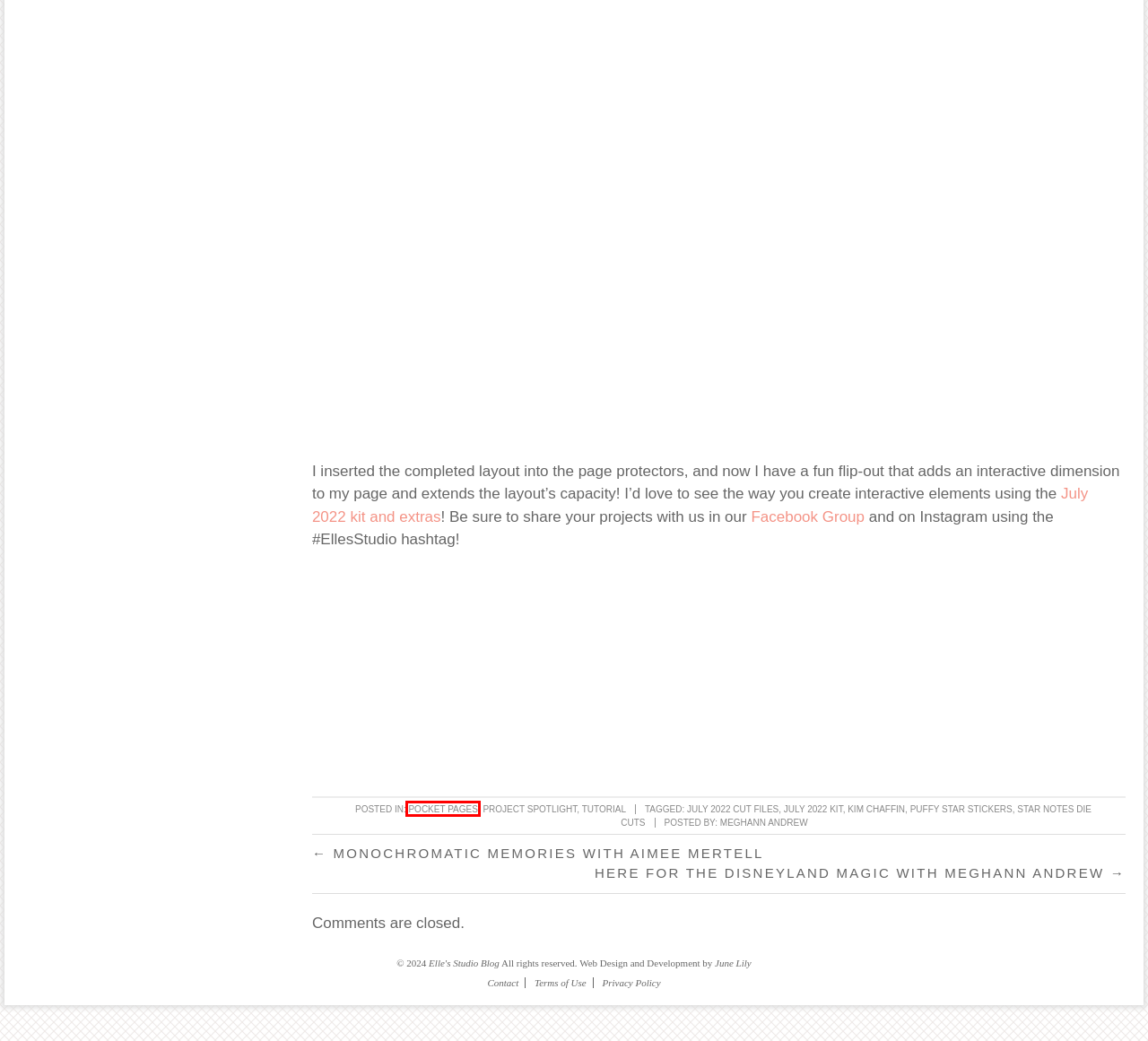You are presented with a screenshot of a webpage containing a red bounding box around a particular UI element. Select the best webpage description that matches the new webpage after clicking the element within the bounding box. Here are the candidates:
A. Pocket Pages | Elle's Studio Blog
B. Kim Chaffin | Elle's Studio Blog
C. Star Notes Die Cuts | Elle's Studio Blog
D. New Products | Elle's Studio
E. July 2022 Cut Files | Elle's Studio Blog
F. Monochromatic Memories with Aimee Mertell | Elle's Studio Blog
G. Project Spotlight | Elle's Studio Blog
H. Puffy Star Stickers | Elle's Studio Blog

A